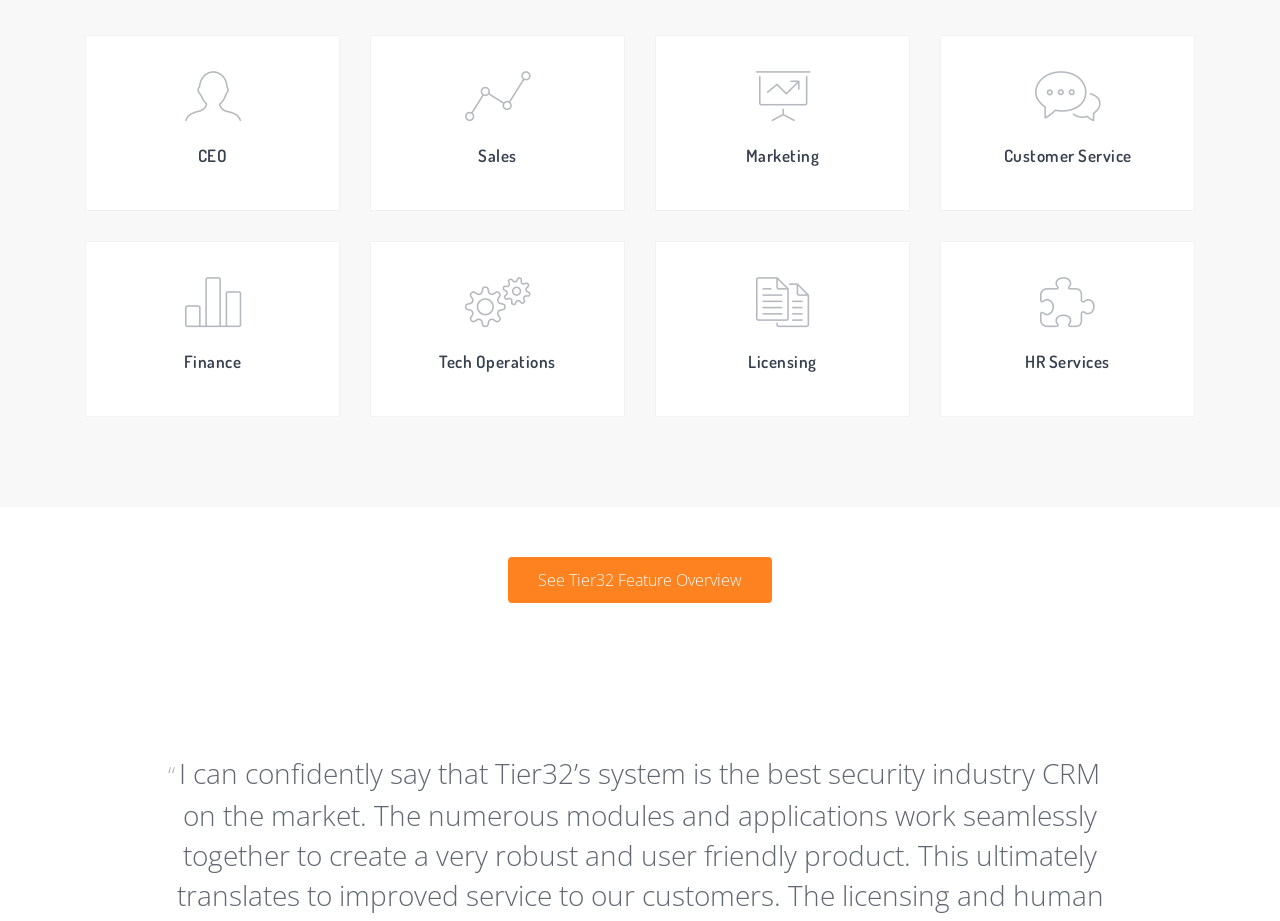Please identify the bounding box coordinates of the clickable area that will fulfill the following instruction: "Learn about Marketing". The coordinates should be in the format of four float numbers between 0 and 1, i.e., [left, top, right, bottom].

[0.512, 0.039, 0.71, 0.228]